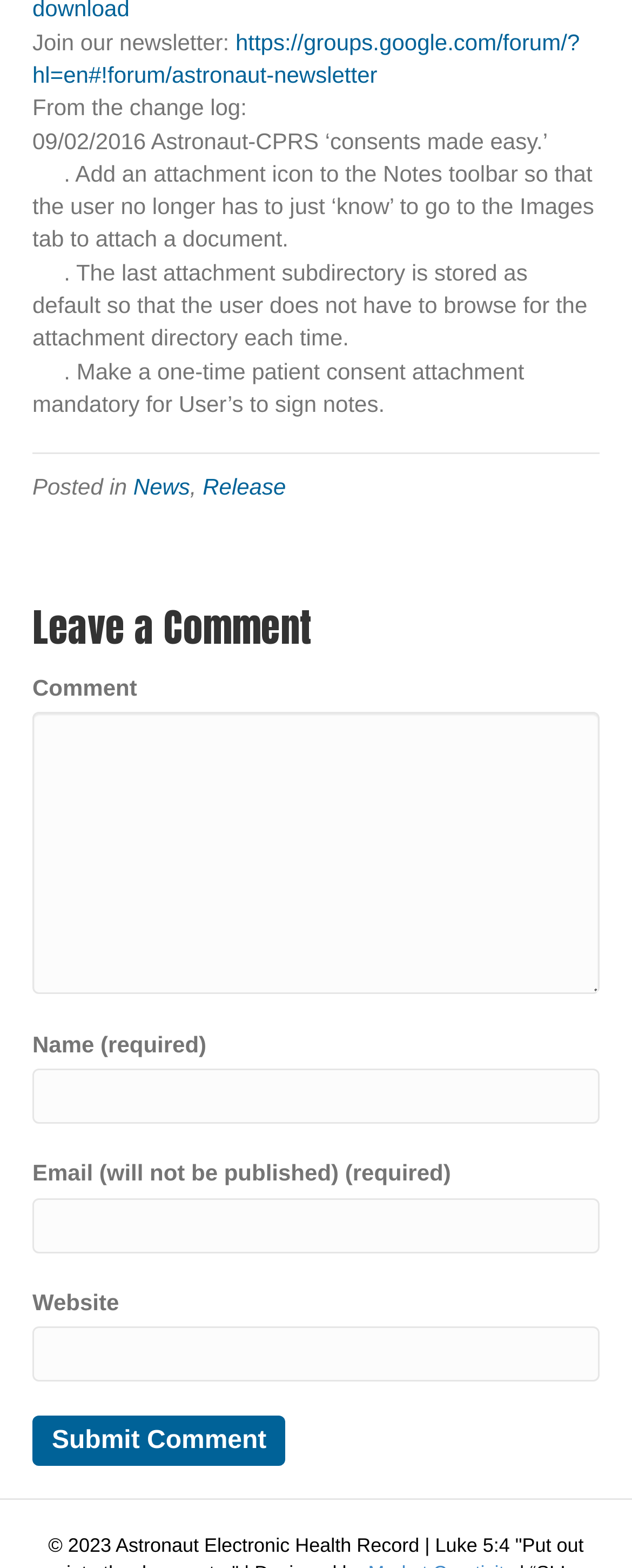What is the purpose of the 'Submit Comment' button?
Give a comprehensive and detailed explanation for the question.

The 'Submit Comment' button is present at the end of the comment section, which suggests that its purpose is to submit the comment and other user information entered in the textboxes.